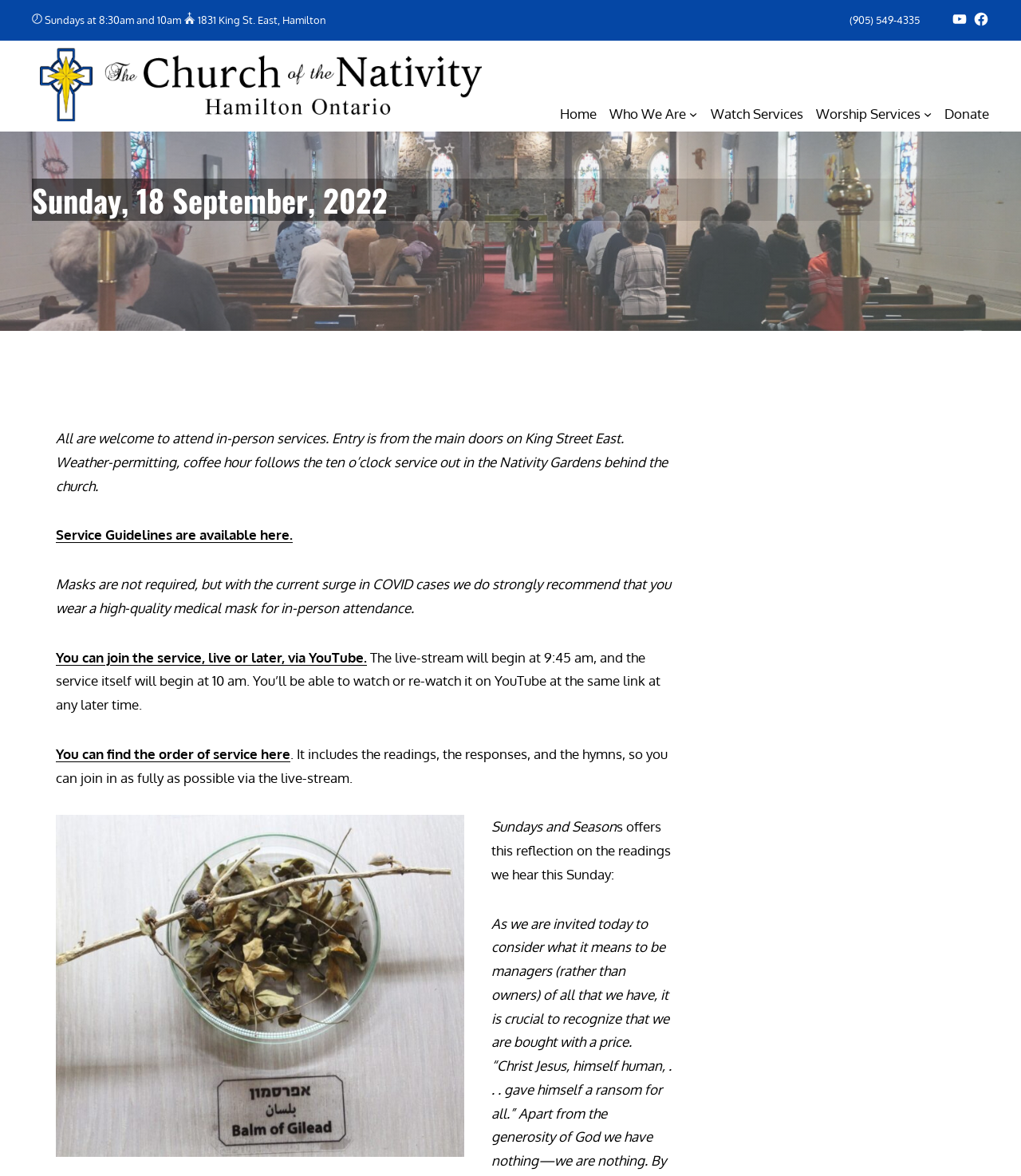Bounding box coordinates are specified in the format (top-left x, top-left y, bottom-right x, bottom-right y). All values are floating point numbers bounded between 0 and 1. Please provide the bounding box coordinate of the region this sentence describes: Learn More

None